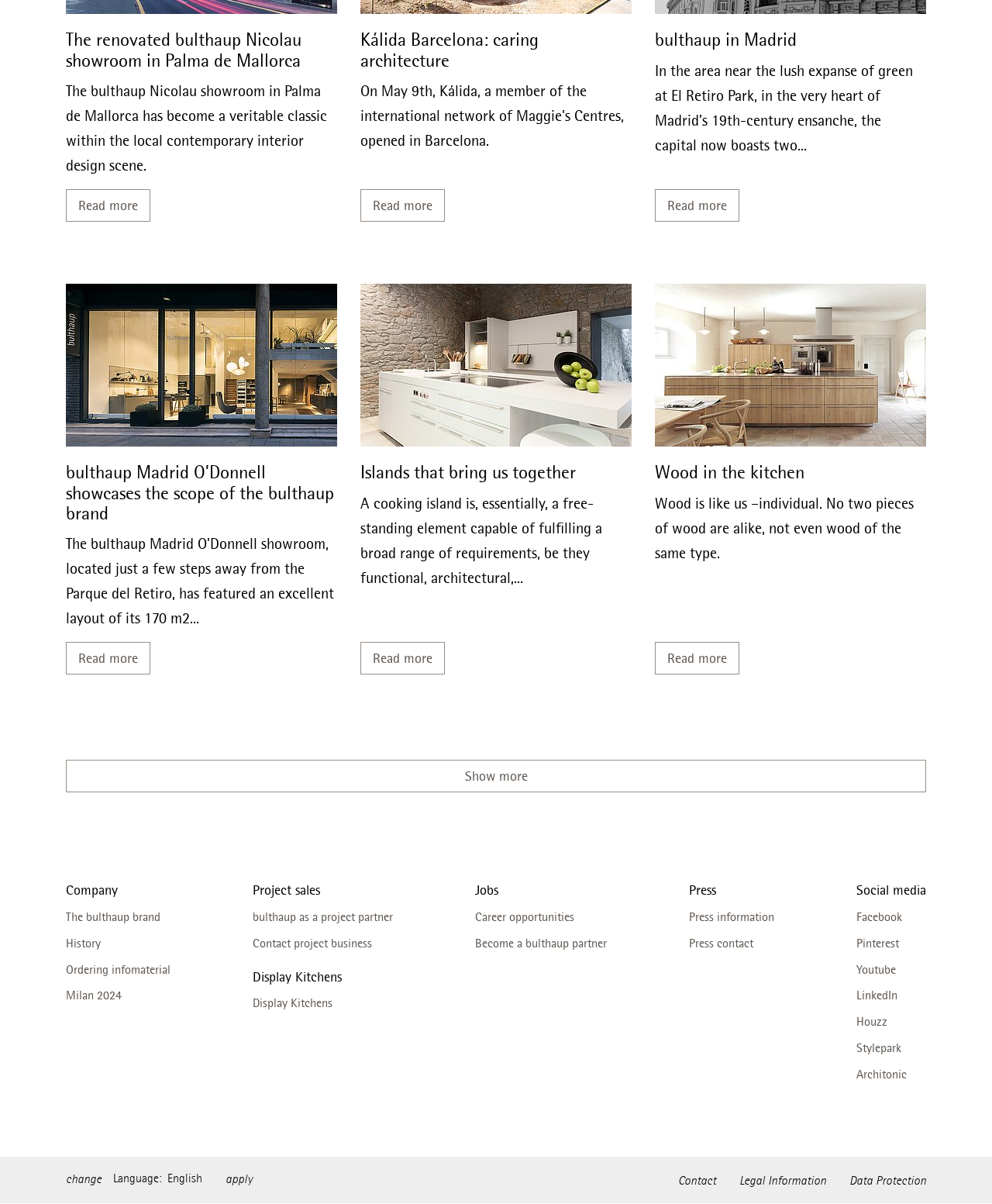Provide a short answer using a single word or phrase for the following question: 
How many social media platforms are listed?

6